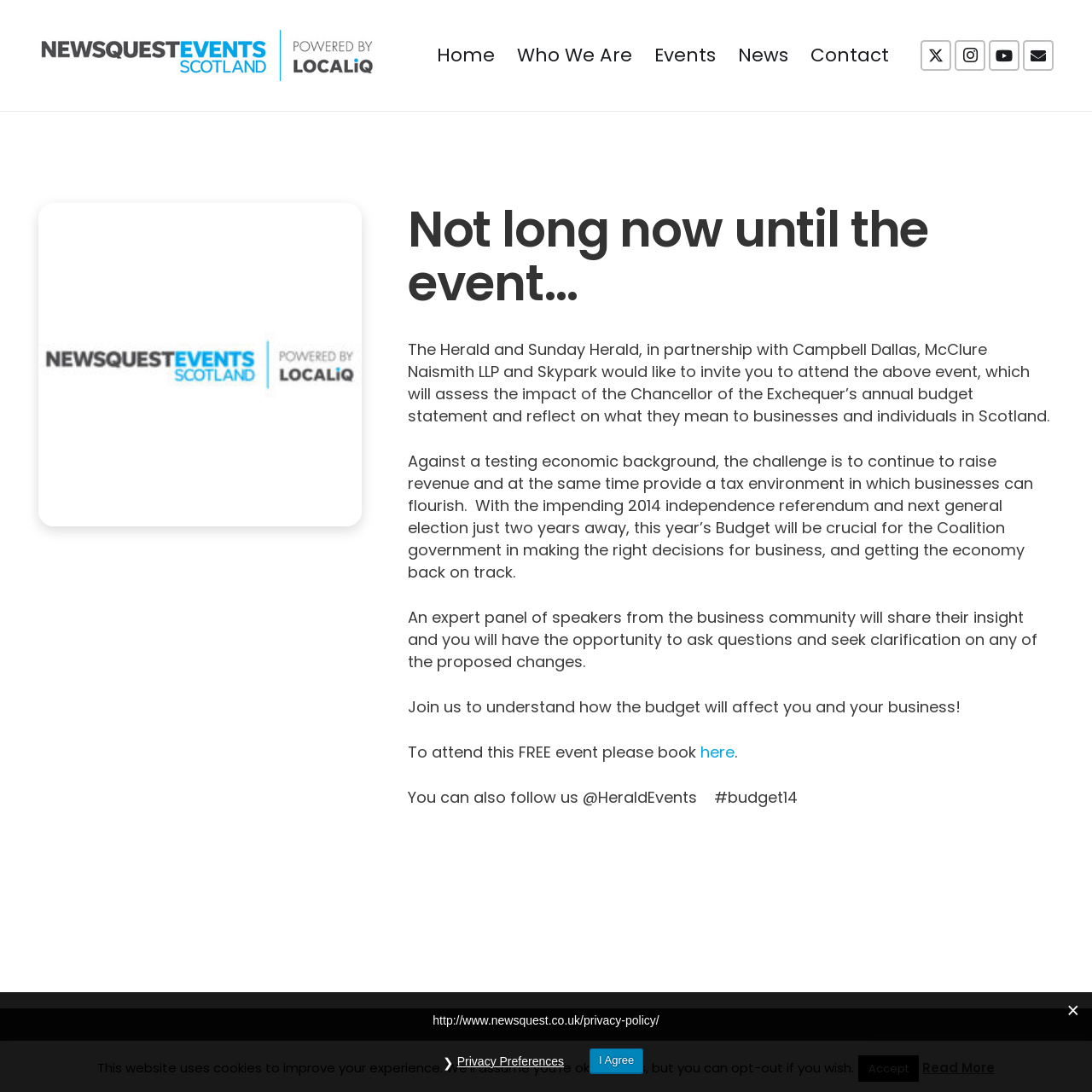Please determine the bounding box coordinates, formatted as (top-left x, top-left y, bottom-right x, bottom-right y), with all values as floating point numbers between 0 and 1. Identify the bounding box of the region described as: News

[0.666, 0.031, 0.731, 0.07]